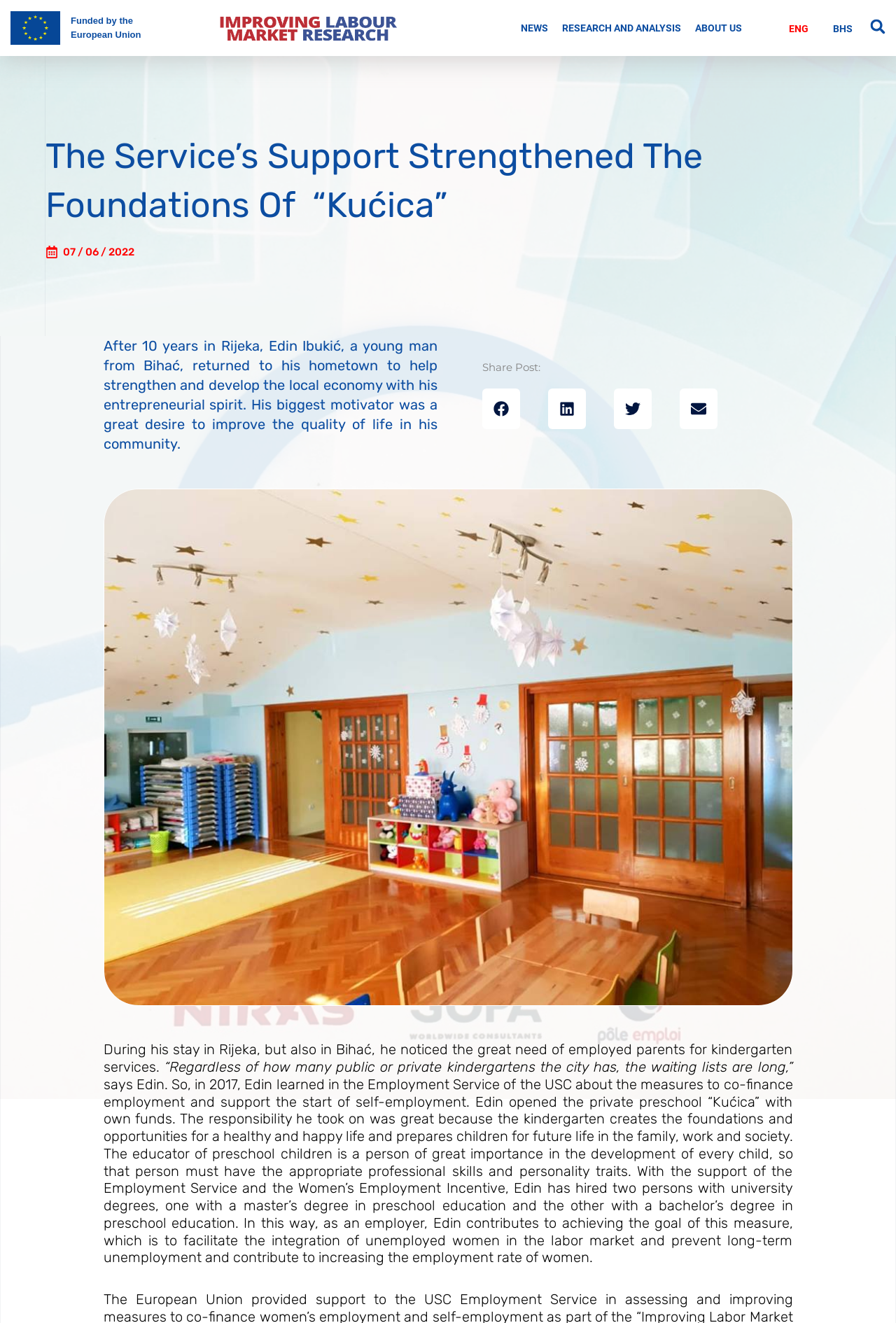How many persons with university degrees did Edin hire?
Give a single word or phrase as your answer by examining the image.

Two